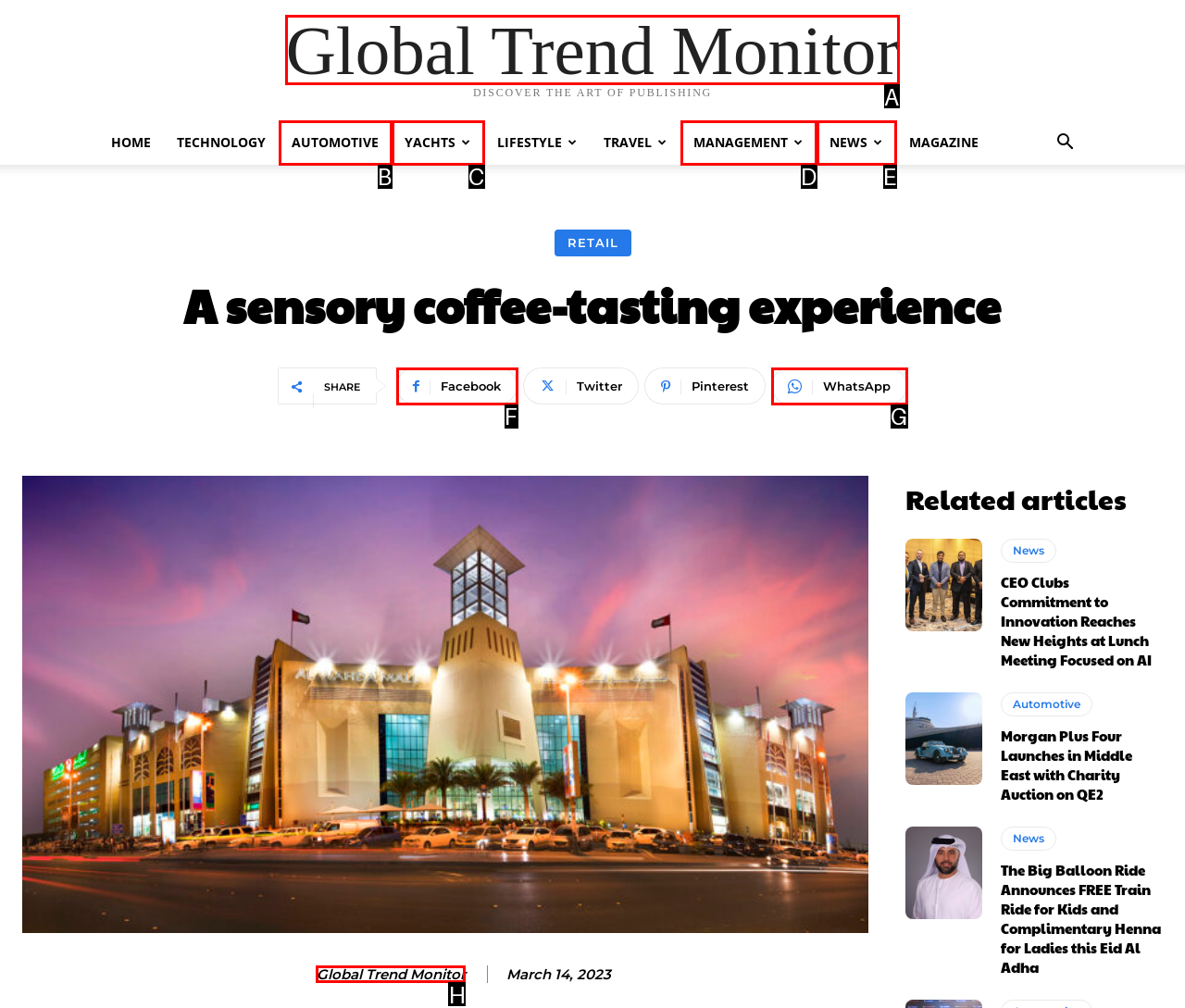Given the element description: Global Trend Monitor
Pick the letter of the correct option from the list.

H